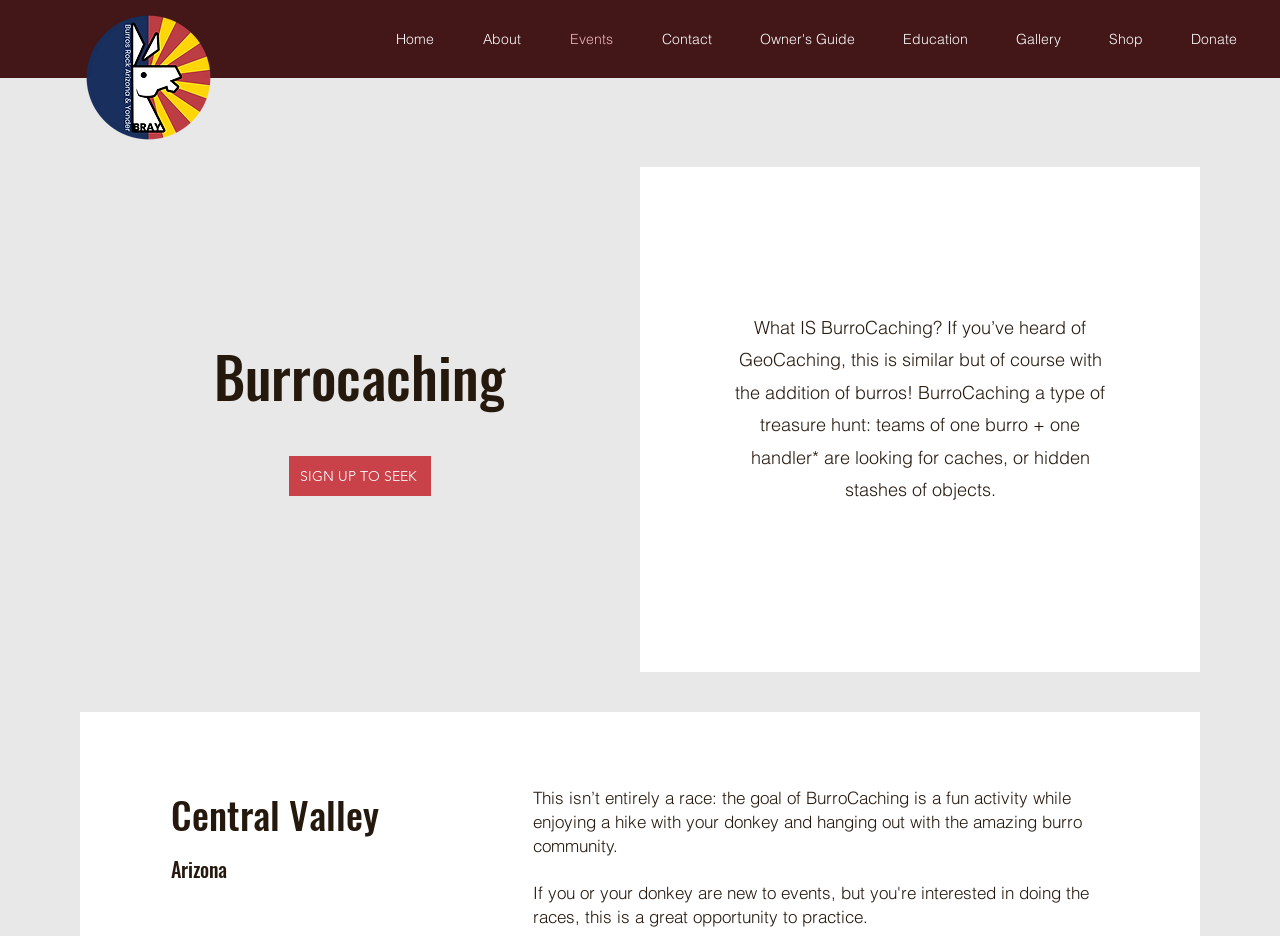Please provide the bounding box coordinates for the element that needs to be clicked to perform the following instruction: "Click the profile picture". The coordinates should be given as four float numbers between 0 and 1, i.e., [left, top, right, bottom].

[0.066, 0.015, 0.166, 0.151]